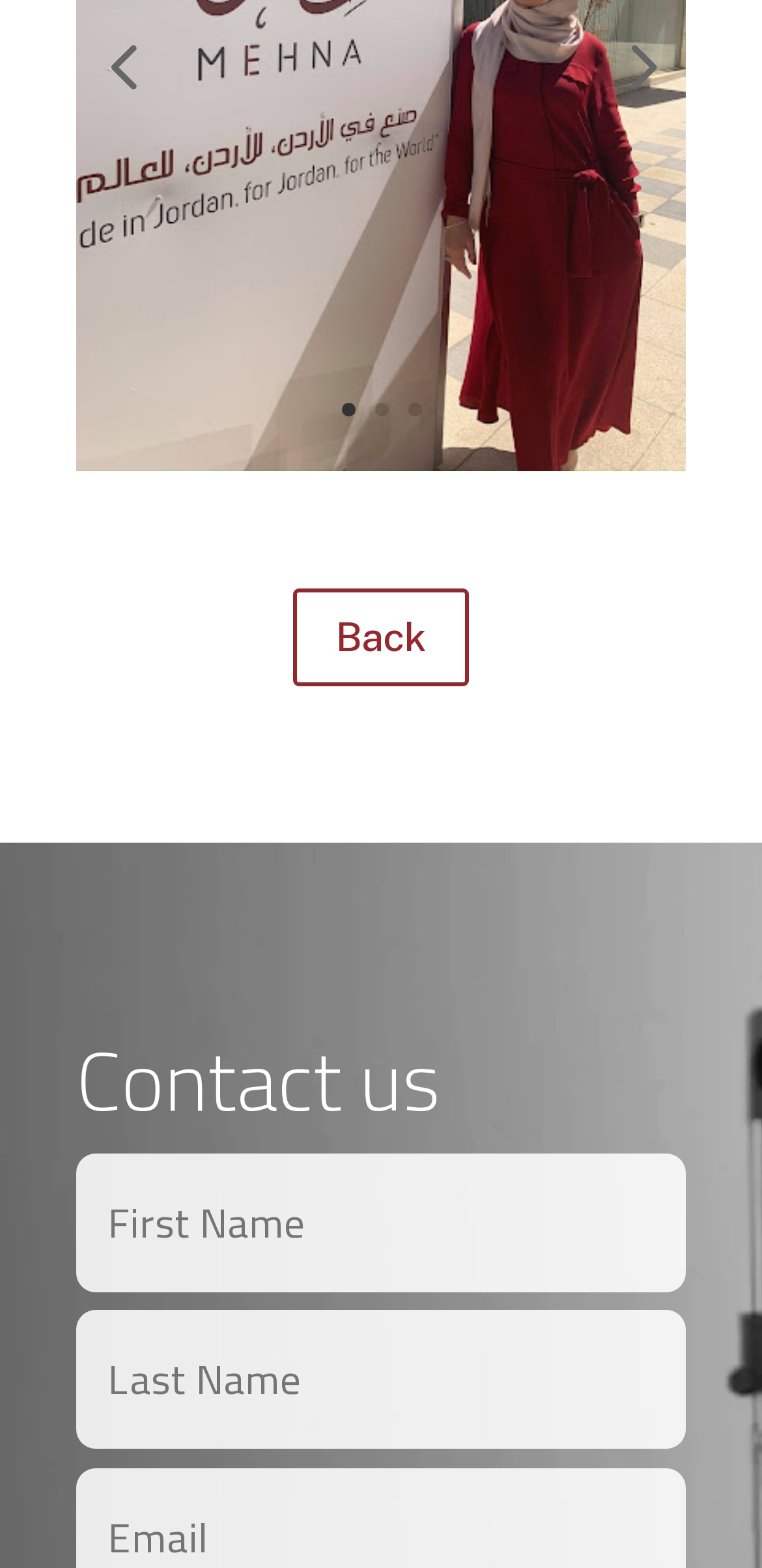Identify the bounding box coordinates of the area you need to click to perform the following instruction: "click on the 'Back 5' link".

[0.385, 0.375, 0.615, 0.437]